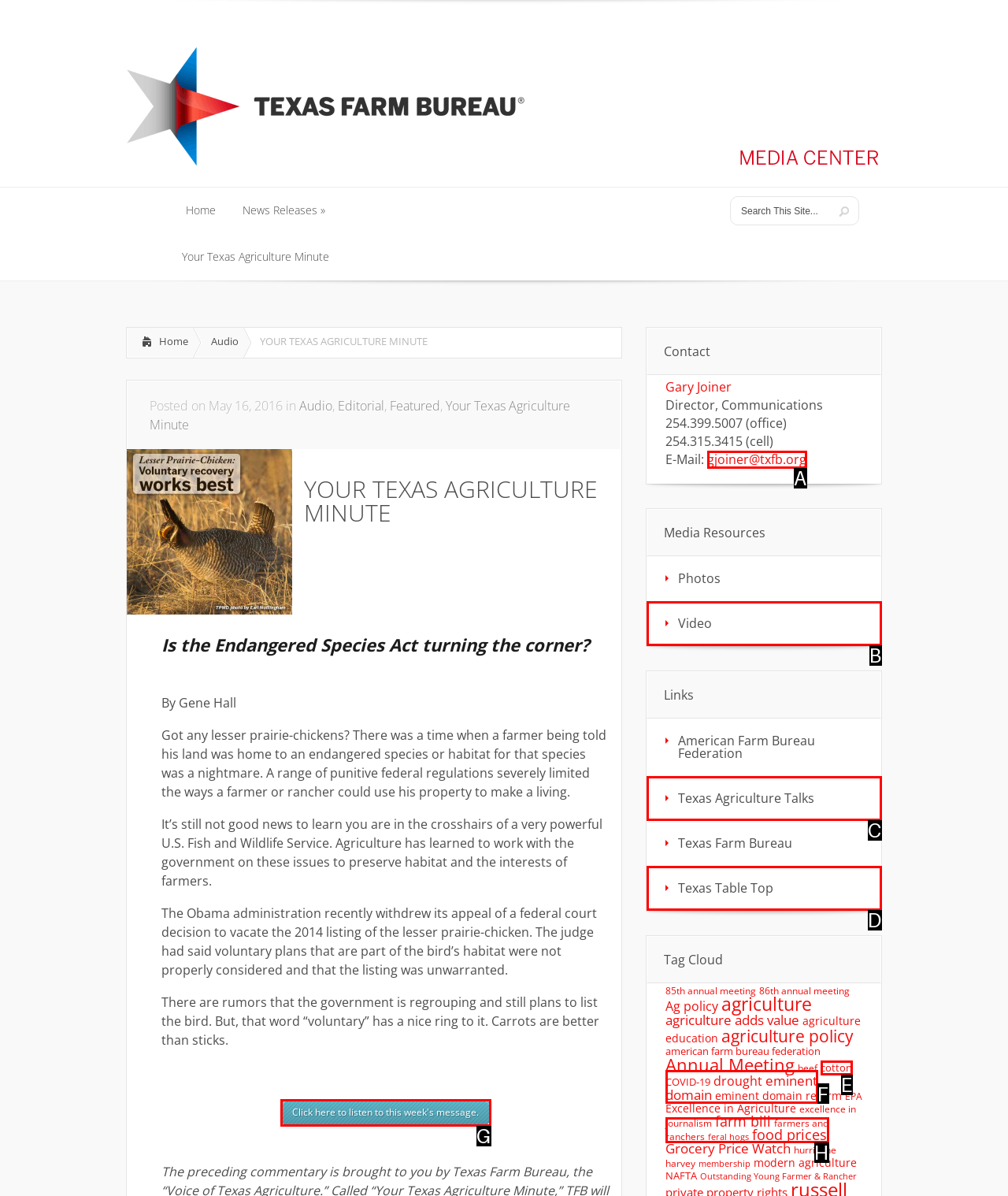Determine the UI element that matches the description: The Church
Answer with the letter from the given choices.

None